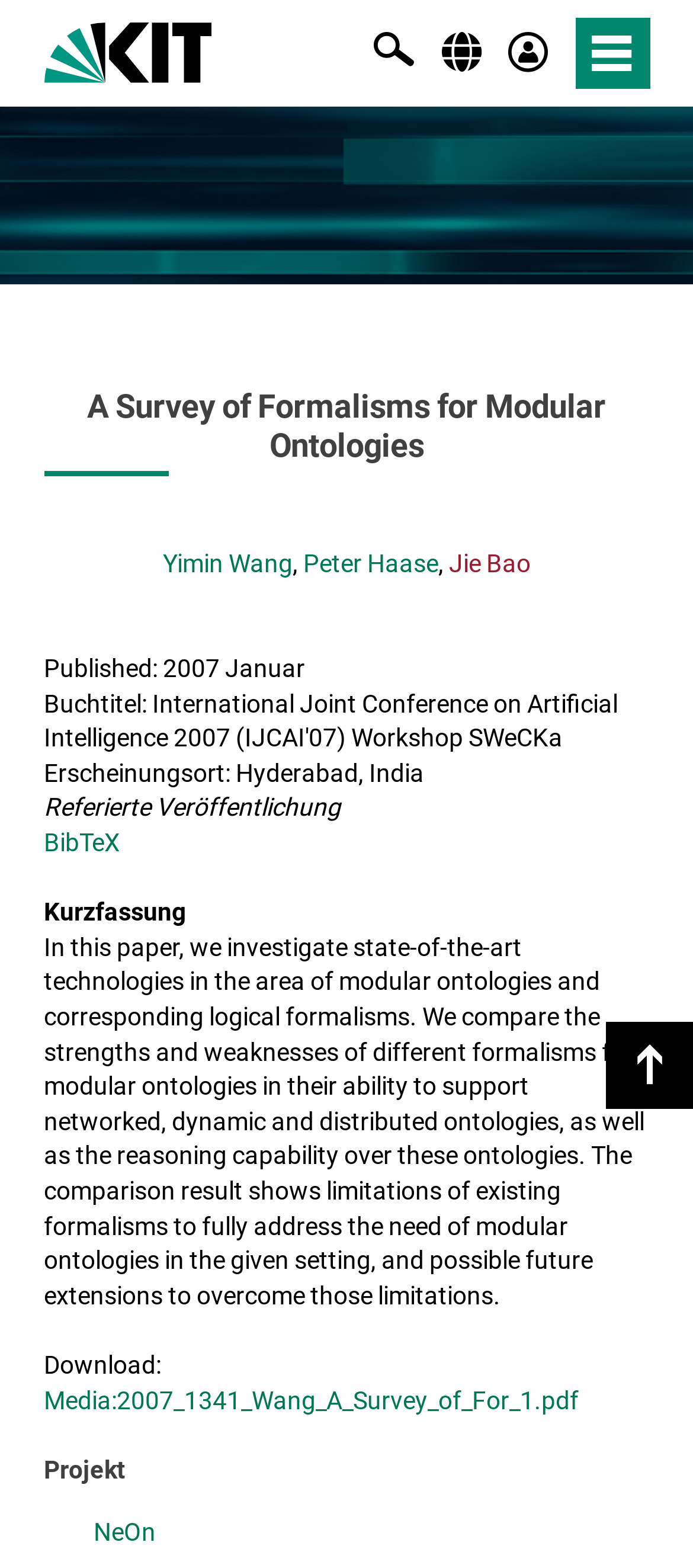Please indicate the bounding box coordinates of the element's region to be clicked to achieve the instruction: "go to KIT homepage". Provide the coordinates as four float numbers between 0 and 1, i.e., [left, top, right, bottom].

[0.063, 0.01, 0.305, 0.054]